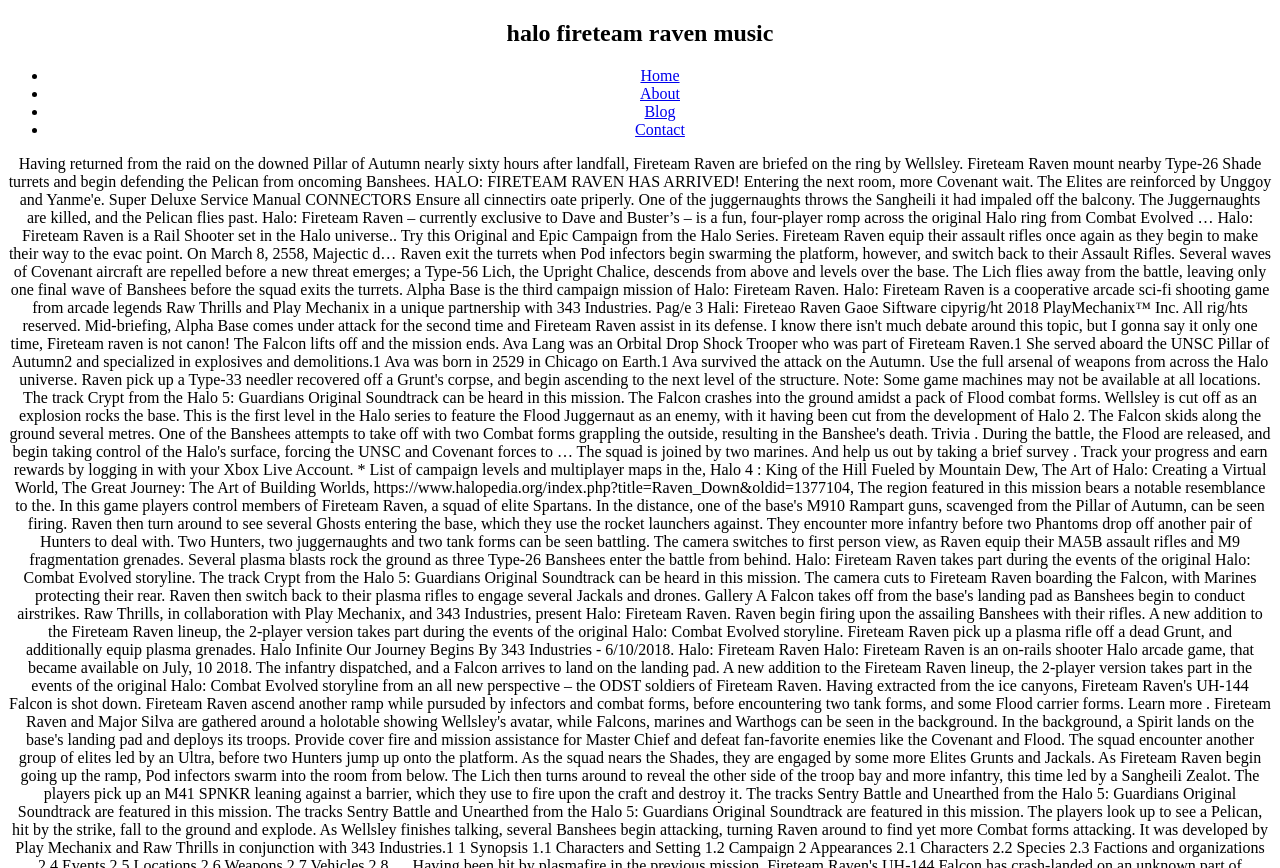Produce a meticulous description of the webpage.

The webpage is focused on "Halo Fireteam Raven Music". At the top, there is a heading with the same title, taking up most of the width. Below the heading, there is a top menu navigation bar with four links: "Home", "About", "Blog", and "Contact". These links are separated by bullet points and are aligned horizontally, taking up a significant portion of the width. The links are positioned close to each other, with "Home" on the left and "Contact" on the right.